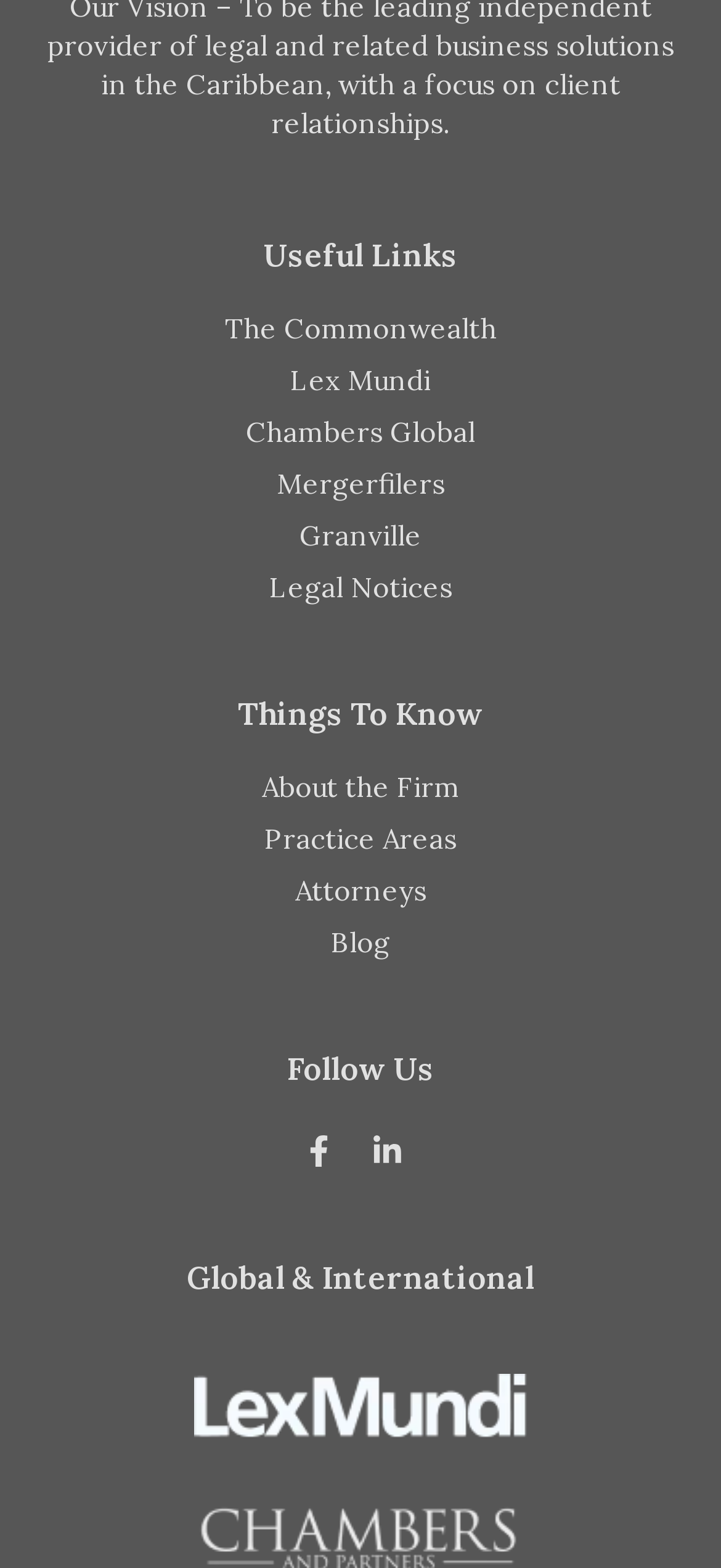Determine the bounding box for the described HTML element: "Attorneys". Ensure the coordinates are four float numbers between 0 and 1 in the format [left, top, right, bottom].

[0.064, 0.554, 0.936, 0.582]